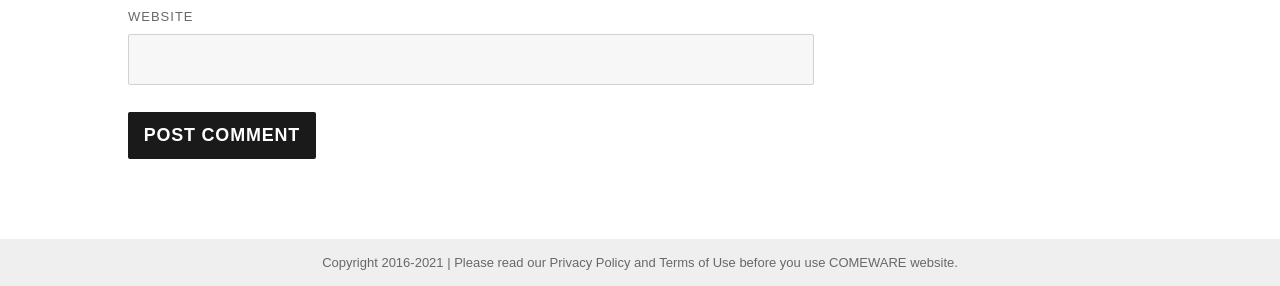Use the details in the image to answer the question thoroughly: 
What is the function of the 'Post Comment' button?

The 'Post Comment' button is located below the textbox and contains the text 'POST COMMENT', indicating that it is used to submit the comment entered in the textbox.